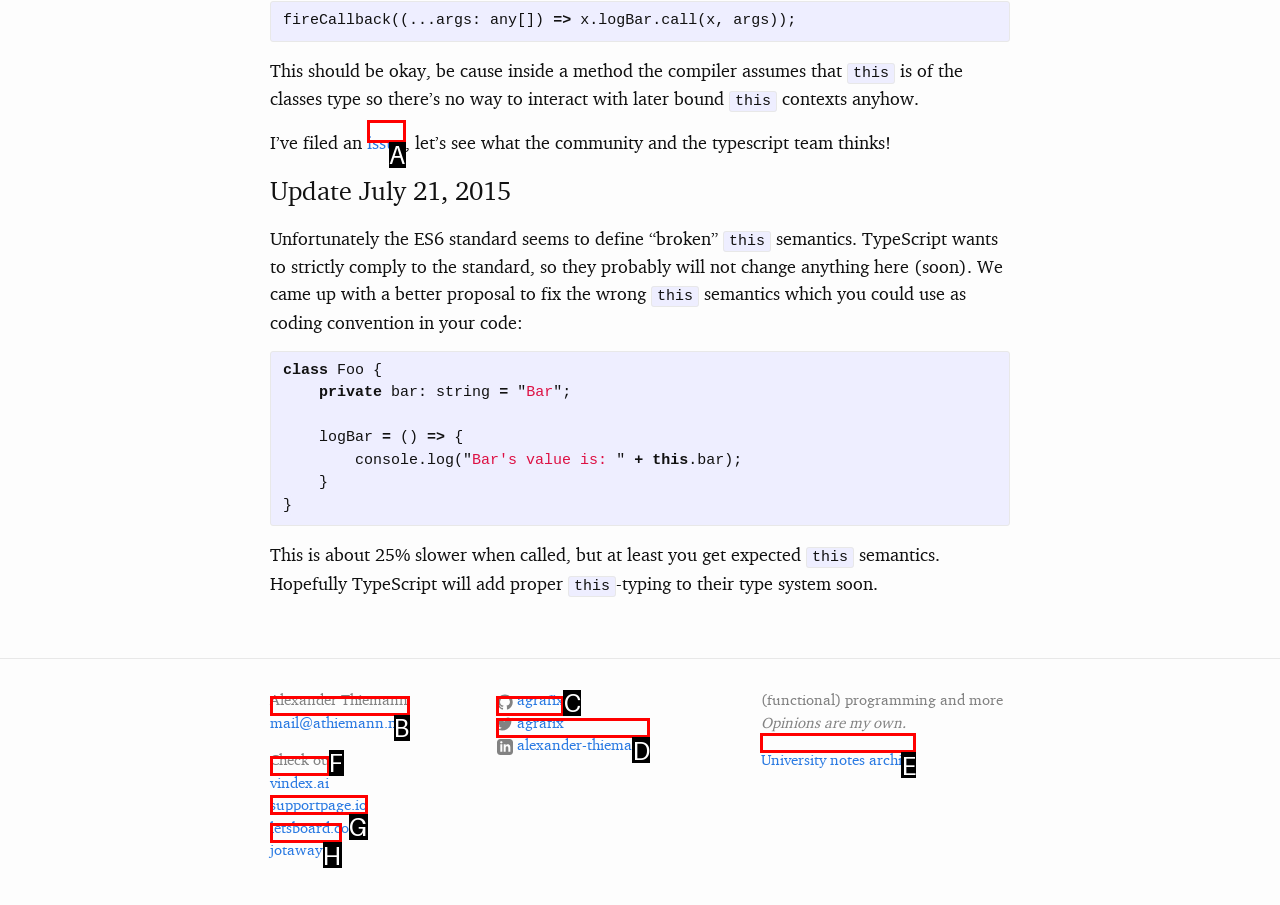Identify the letter of the option that should be selected to accomplish the following task: go to the website 'supportpage.io'. Provide the letter directly.

G